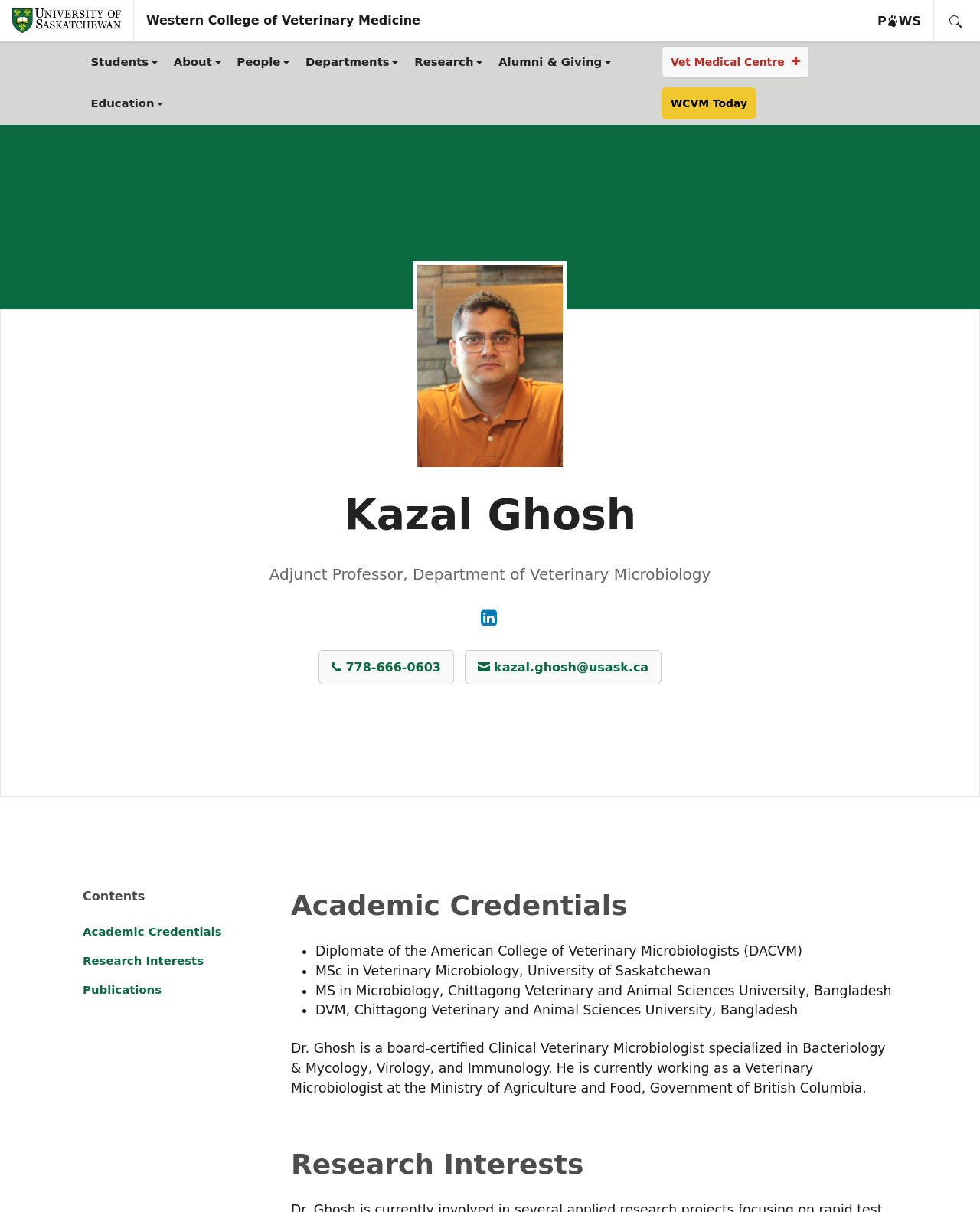Locate the bounding box coordinates of the element that needs to be clicked to carry out the instruction: "Go to WCVM Today". The coordinates should be given as four float numbers ranging from 0 to 1, i.e., [left, top, right, bottom].

[0.675, 0.072, 0.772, 0.099]